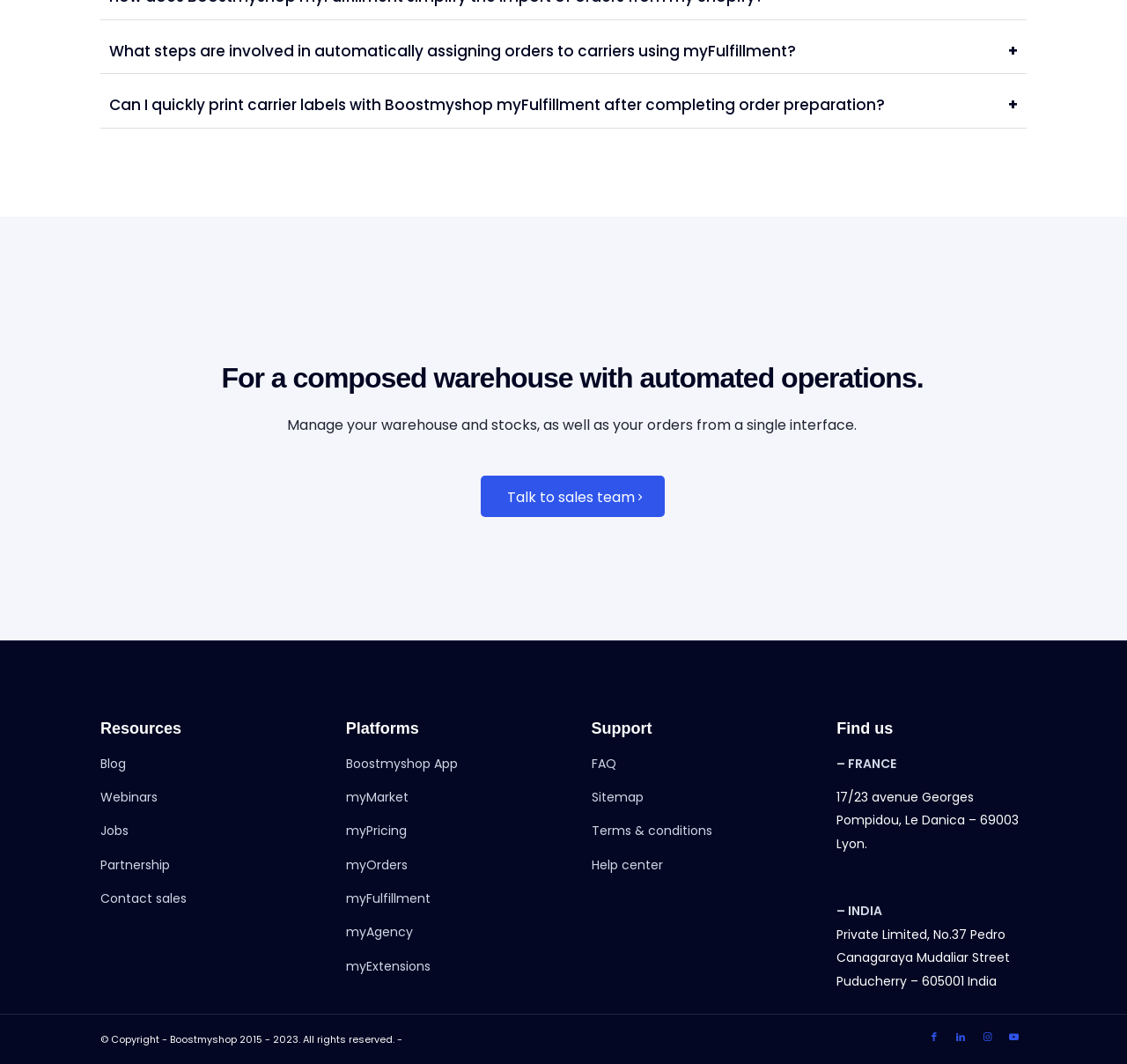Find the bounding box coordinates for the HTML element specified by: "Facebook".

[0.817, 0.962, 0.841, 0.988]